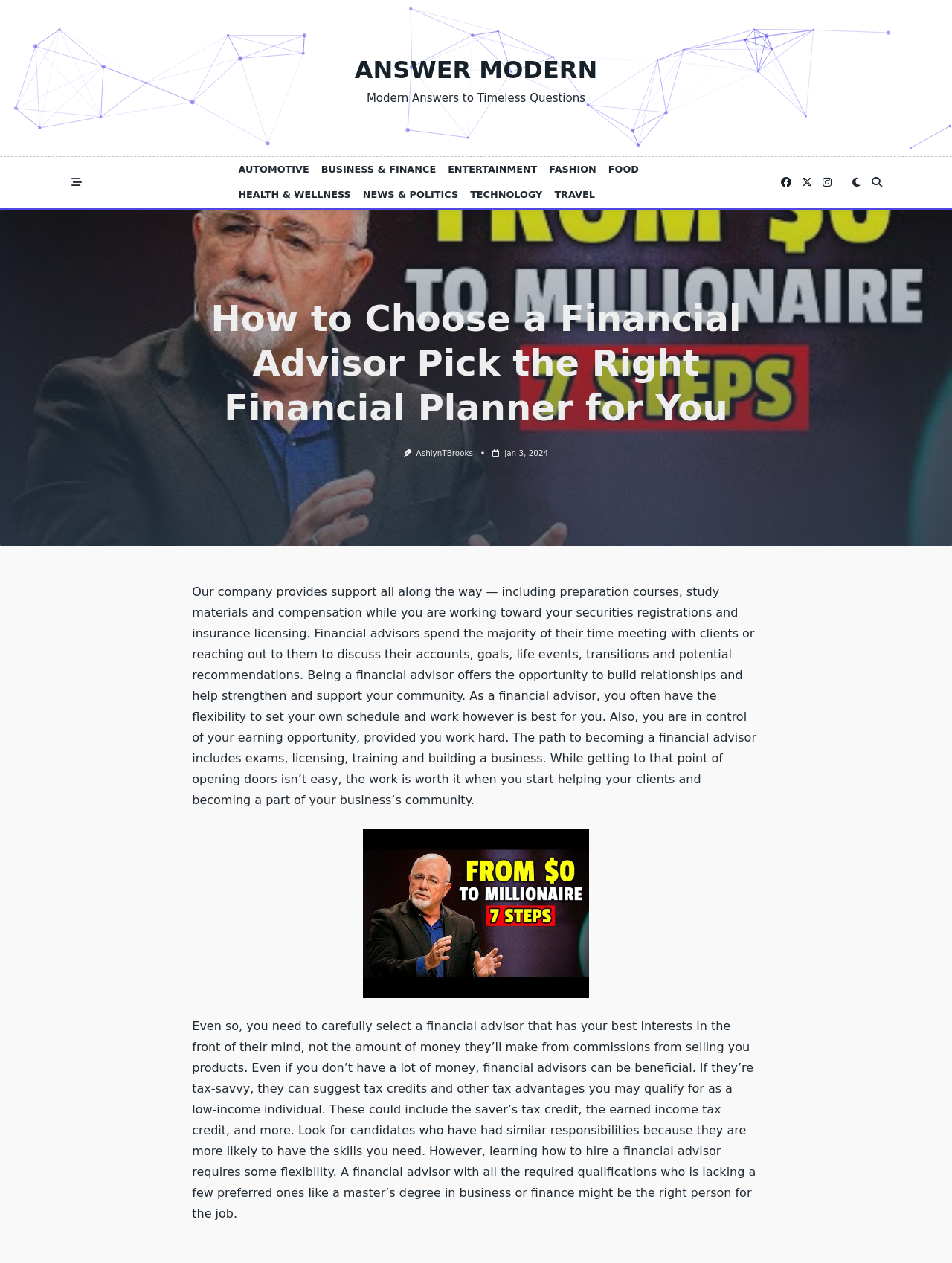What is one advantage of working with a tax-savvy financial advisor?
Based on the screenshot, give a detailed explanation to answer the question.

As mentioned on the webpage, one advantage of working with a tax-savvy financial advisor is that they can suggest tax credits and other tax advantages that one may qualify for, such as the saver's tax credit and the earned income tax credit.